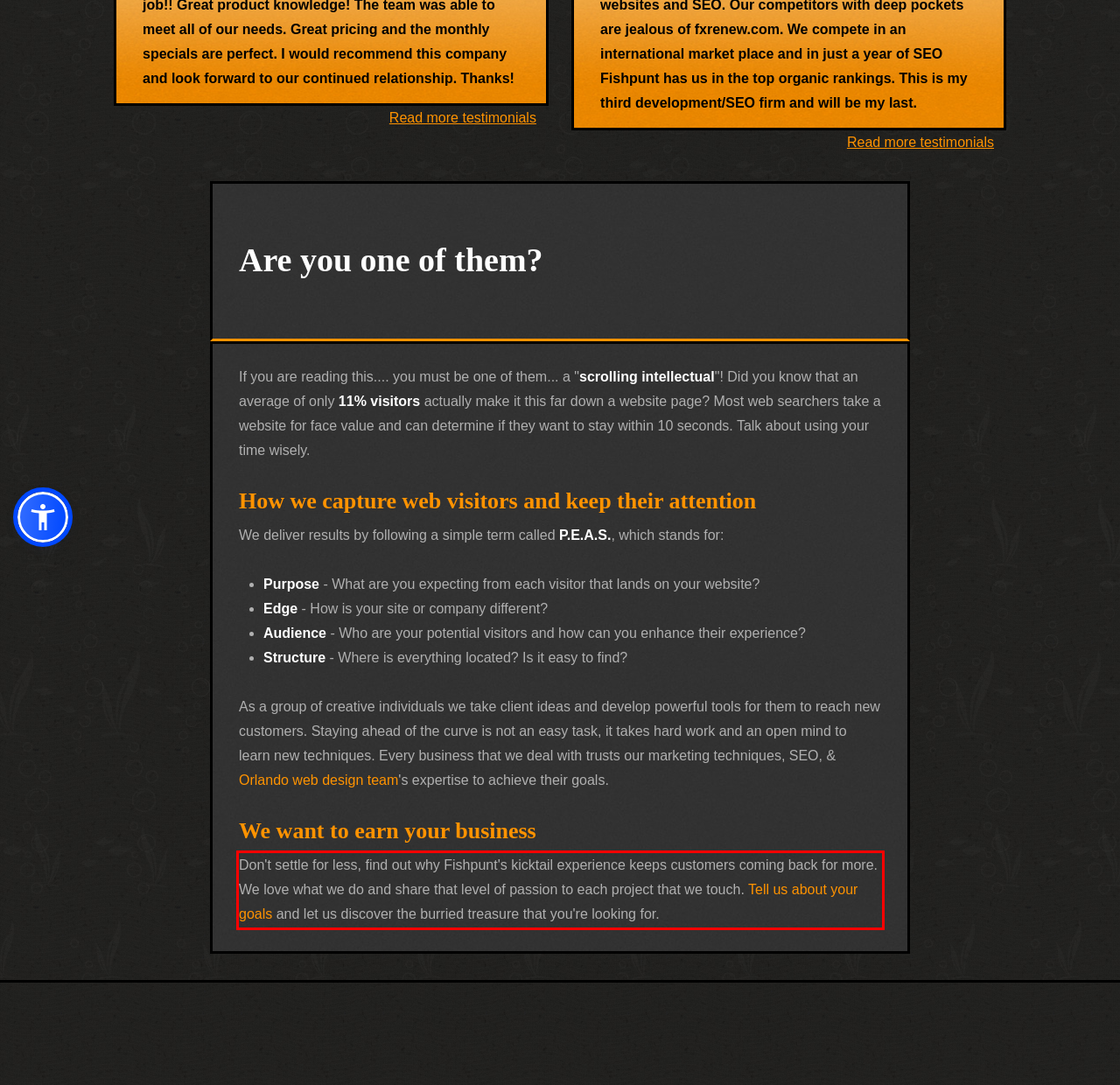Inspect the webpage screenshot that has a red bounding box and use OCR technology to read and display the text inside the red bounding box.

Don't settle for less, find out why Fishpunt's kicktail experience keeps customers coming back for more. We love what we do and share that level of passion to each project that we touch. Tell us about your goals and let us discover the burried treasure that you're looking for.